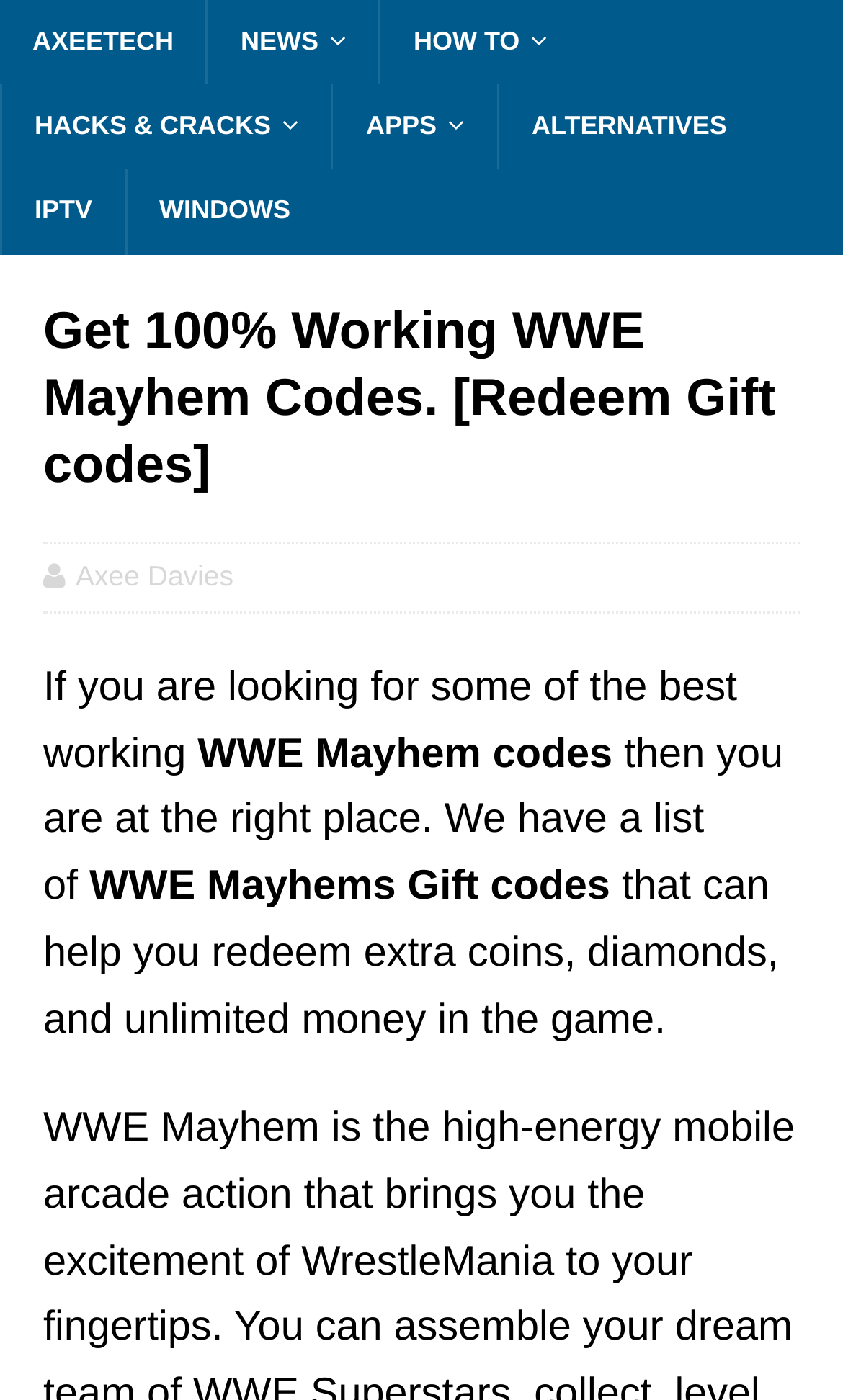What type of content is available on the website?
Based on the image content, provide your answer in one word or a short phrase.

News, How-to, Hacks, and Apps